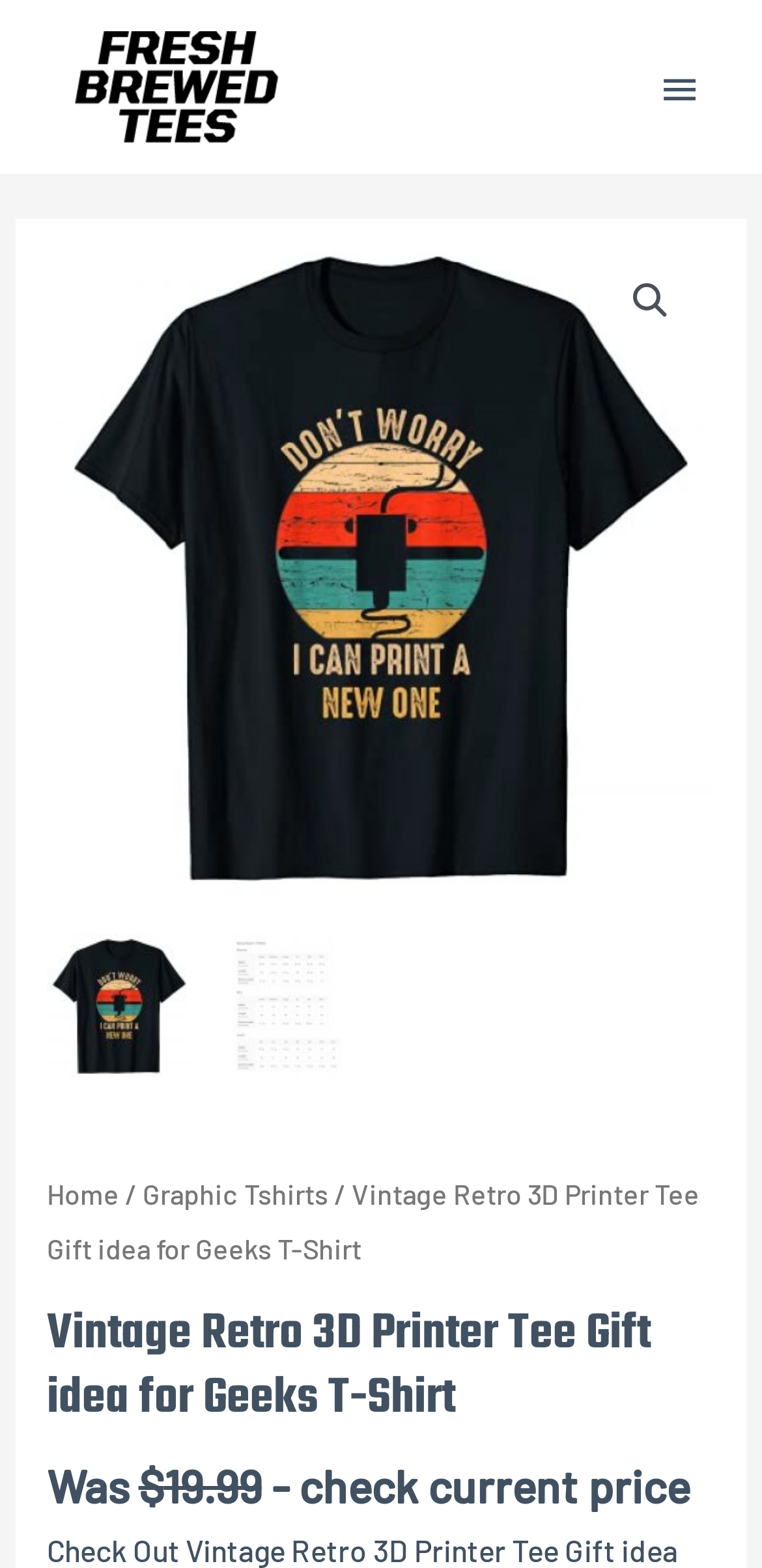What is the current section of the webpage?
Please analyze the image and answer the question with as much detail as possible.

I determined the current section of the webpage by looking at the content of the webpage, which shows the details of a specific product, including its image, price, and description, indicating that it is a product details page.